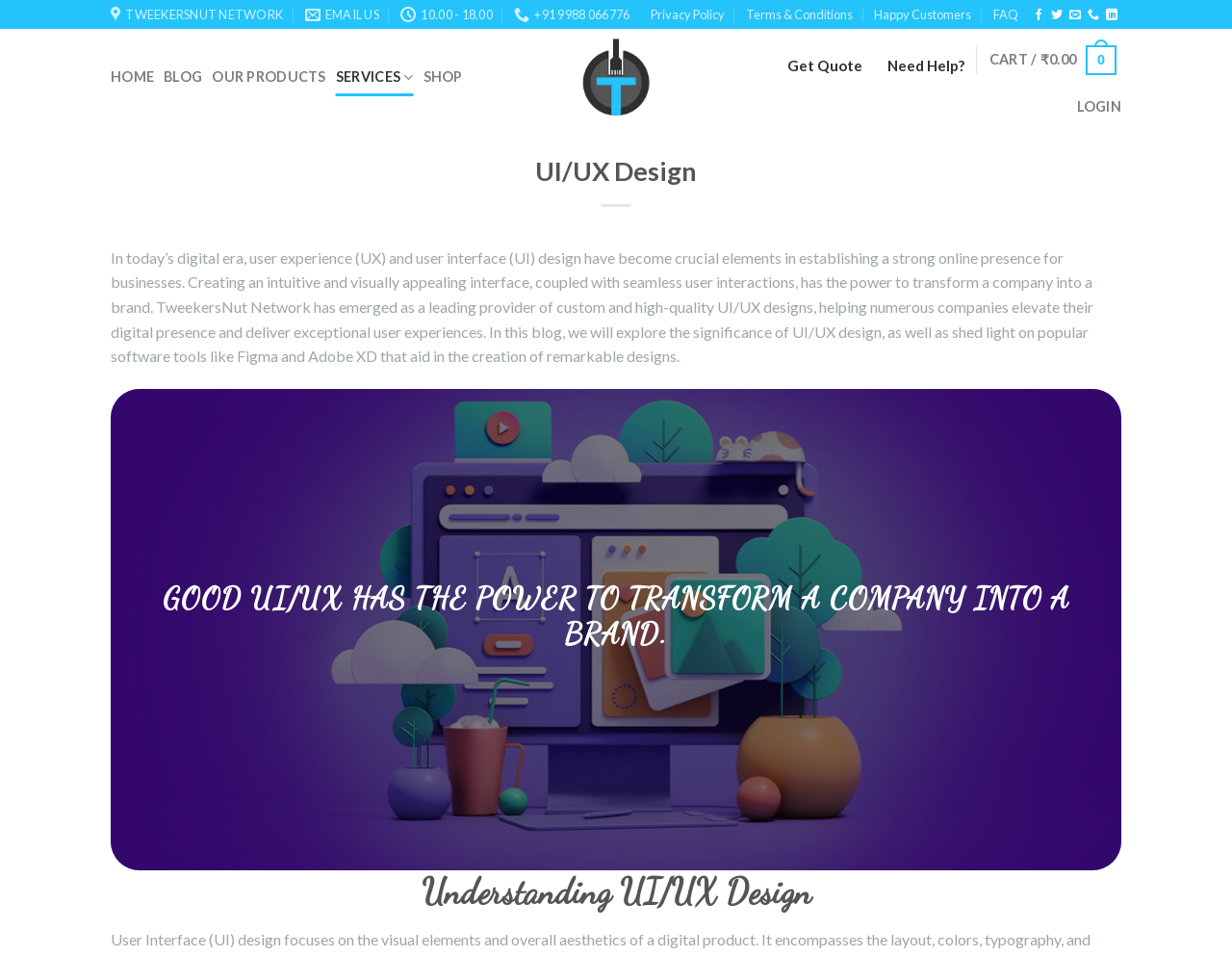Locate the bounding box coordinates of the segment that needs to be clicked to meet this instruction: "Get a quote".

[0.639, 0.06, 0.7, 0.078]